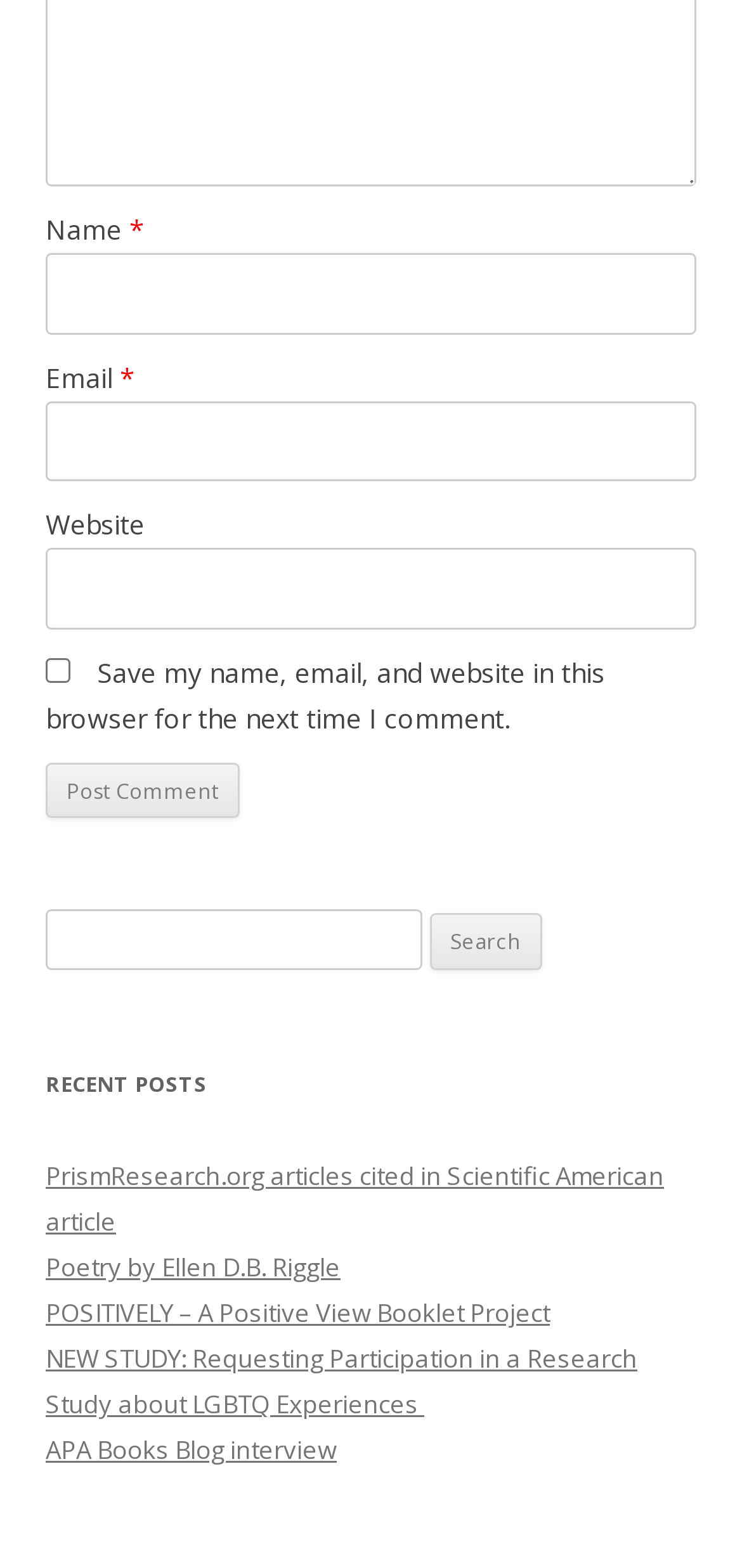Find the bounding box coordinates of the element to click in order to complete this instruction: "Search for something". The bounding box coordinates must be four float numbers between 0 and 1, denoted as [left, top, right, bottom].

[0.062, 0.58, 0.568, 0.619]